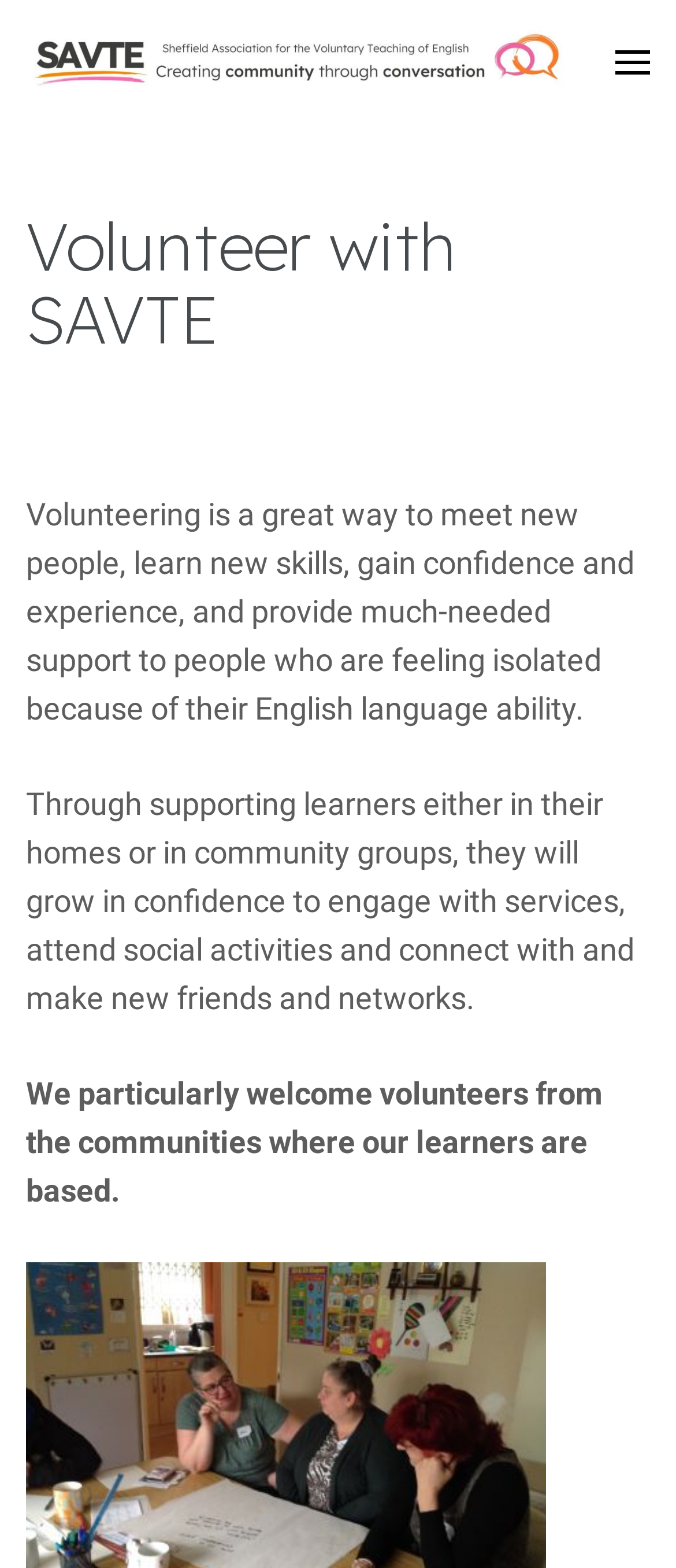Where do volunteers support learners?
Kindly offer a comprehensive and detailed response to the question.

The webpage states that through supporting learners either in their homes or in community groups, they will grow in confidence to engage with services, attend social activities and connect with and make new friends and networks.